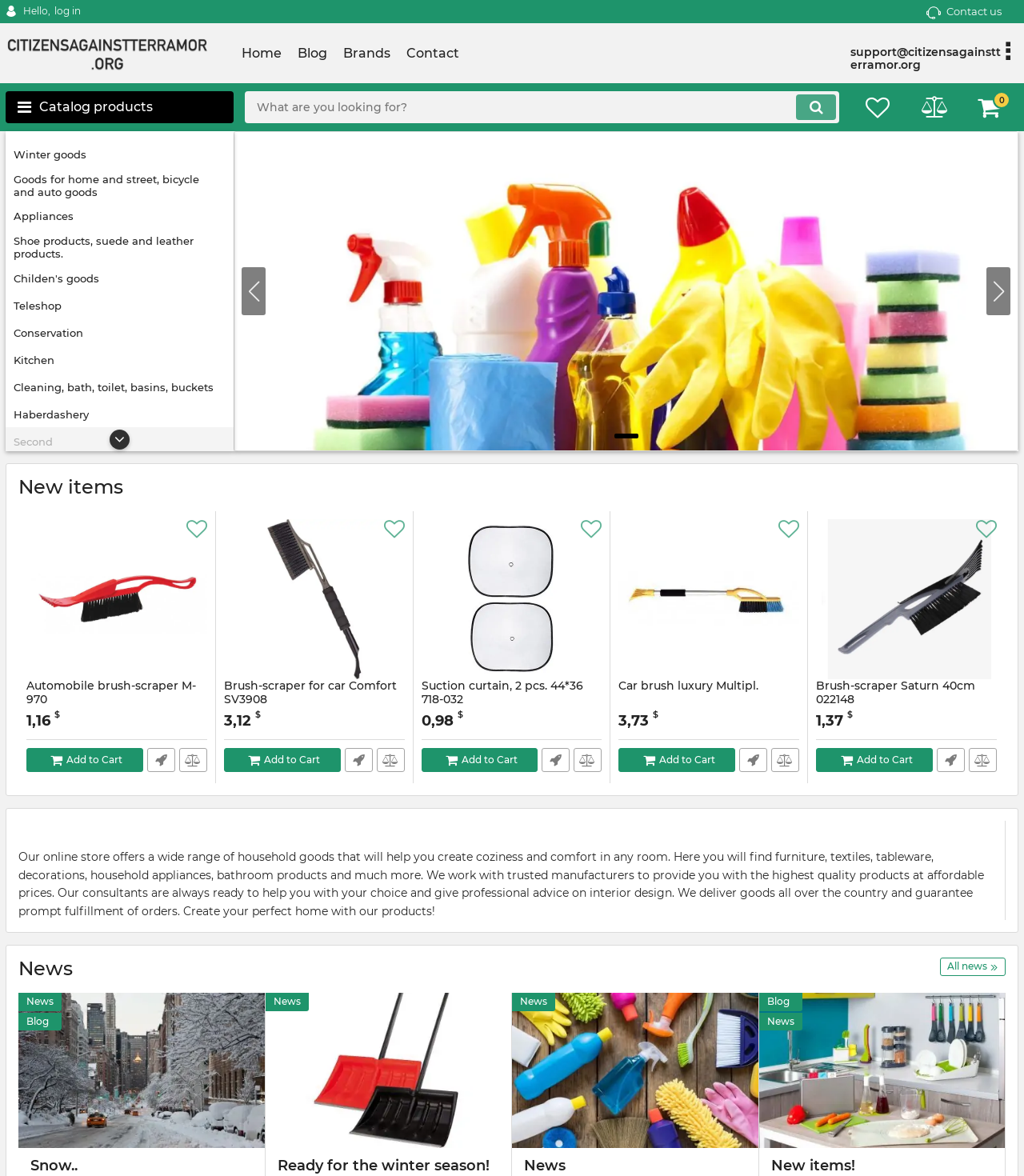Examine the screenshot and answer the question in as much detail as possible: What is the price of the Automobile brush-scraper M-970?

I found the price of the Automobile brush-scraper M-970 by looking at the StaticText element with the text '1,16' and the adjacent StaticText element with the text '$'. This indicates that the price of the product is $1.16.